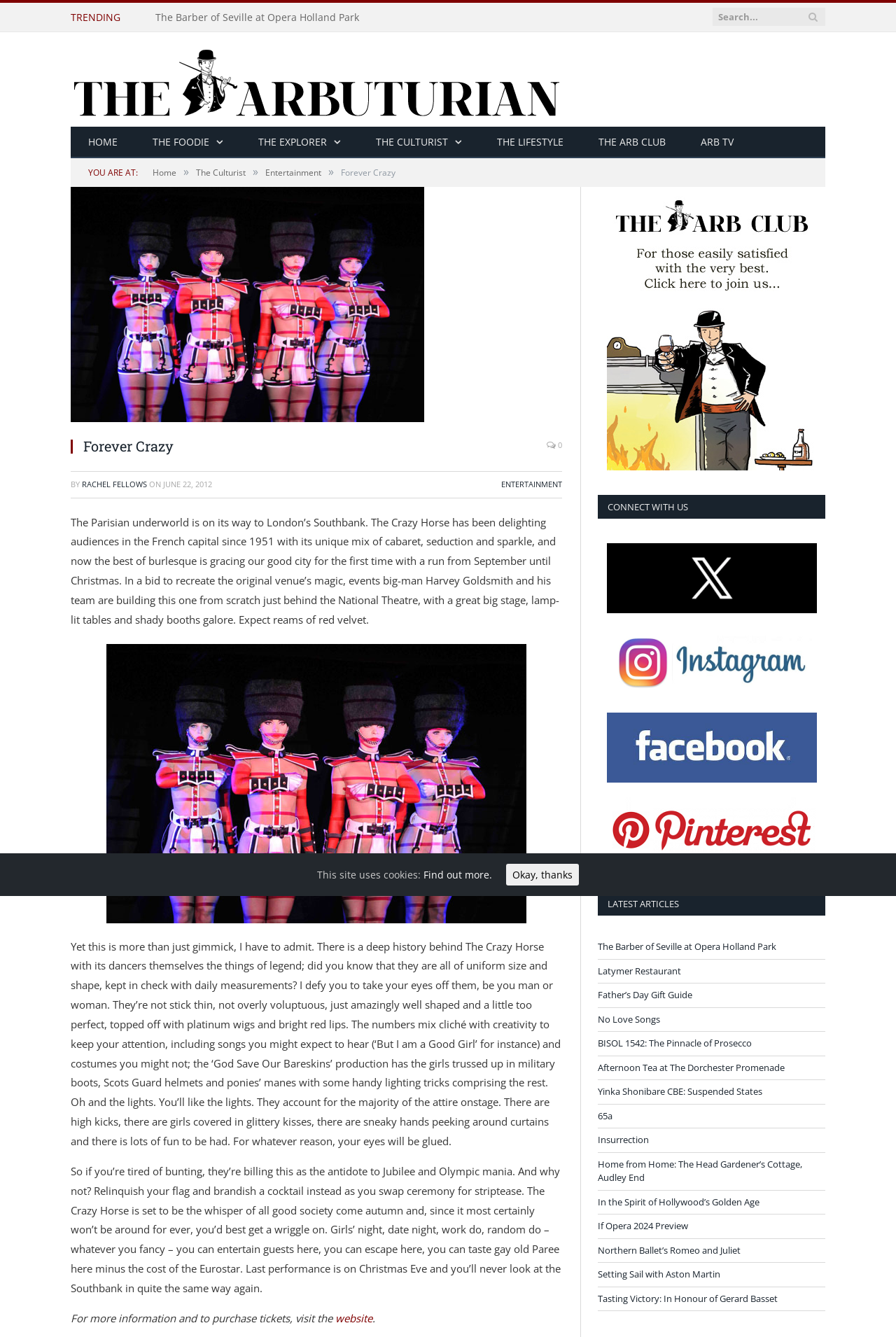Determine the bounding box coordinates of the section I need to click to execute the following instruction: "Read the article about Forever Crazy". Provide the coordinates as four float numbers between 0 and 1, i.e., [left, top, right, bottom].

[0.079, 0.308, 0.473, 0.318]